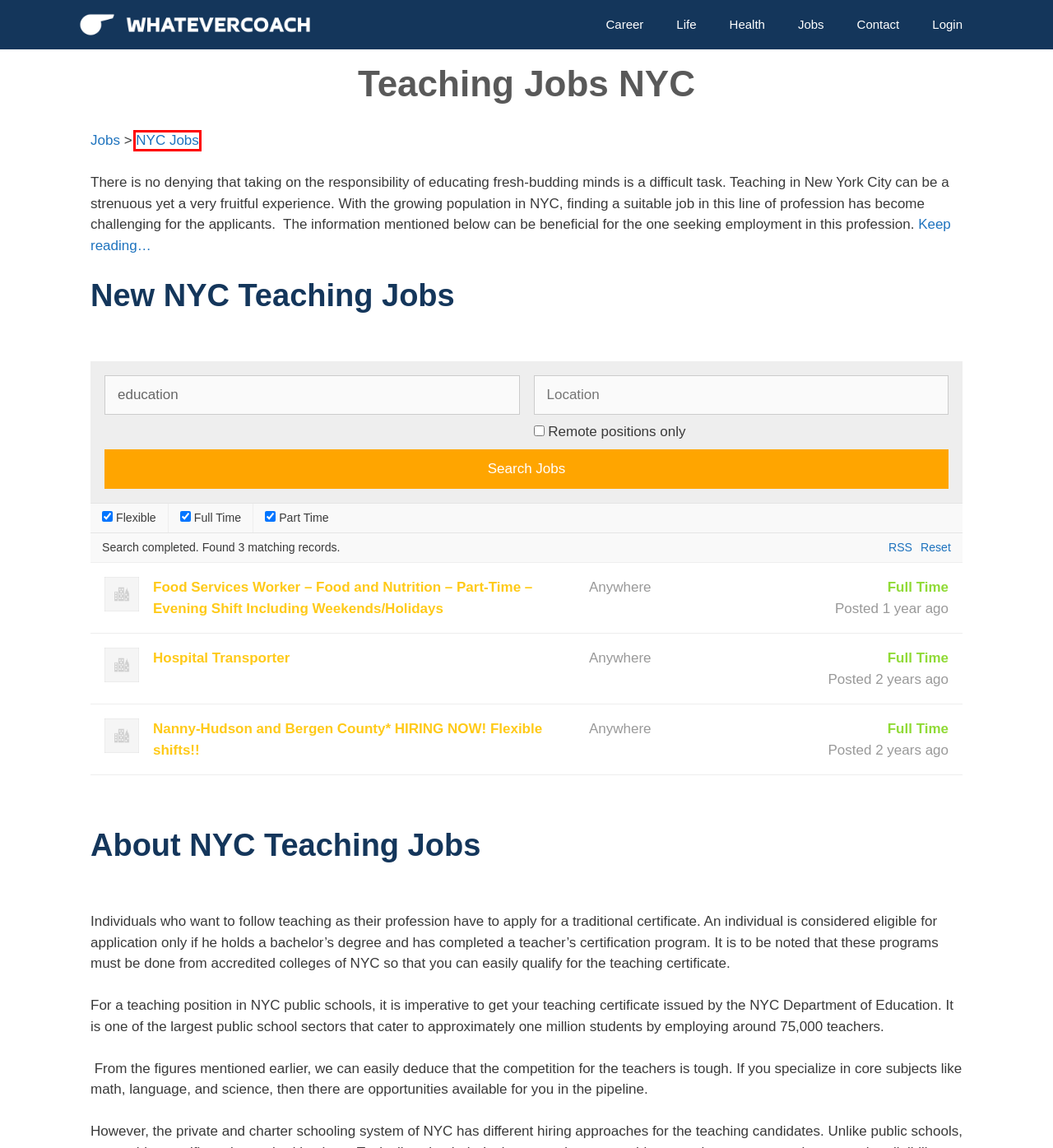You are provided with a screenshot of a webpage that has a red bounding box highlighting a UI element. Choose the most accurate webpage description that matches the new webpage after clicking the highlighted element. Here are your choices:
A. Nanny-Hudson and Bergen County* HIRING NOW! Flexible shifts!! | WhateverCoach
B. Looking for a Portland Life Coach? Check these out… | WhateverCoach
C. NYC Jobs | Not on the Major Job Sites | WhateverCoach
D. Contact Us | WhateverCoach
E. Jobs Near Me Hiring Now | WhateverCoach
F. How I Beat My Finasteride Side Effects | WhateverCoach
G. Coaching, Jobs & More | WhateverCoach
H. Search results for "education"

C